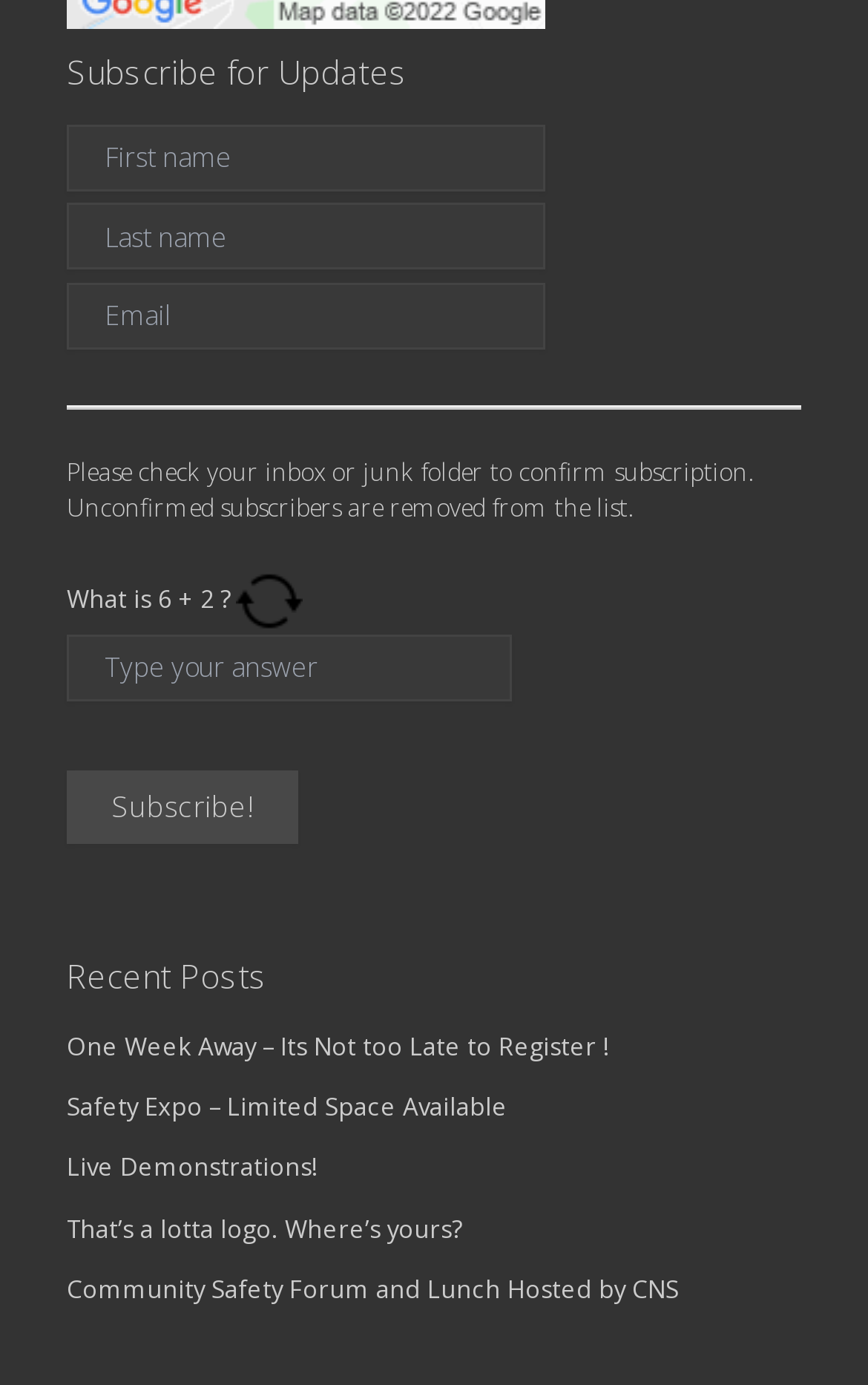Please find the bounding box coordinates in the format (top-left x, top-left y, bottom-right x, bottom-right y) for the given element description. Ensure the coordinates are floating point numbers between 0 and 1. Description: Live Demonstrations!

[0.077, 0.83, 0.367, 0.854]